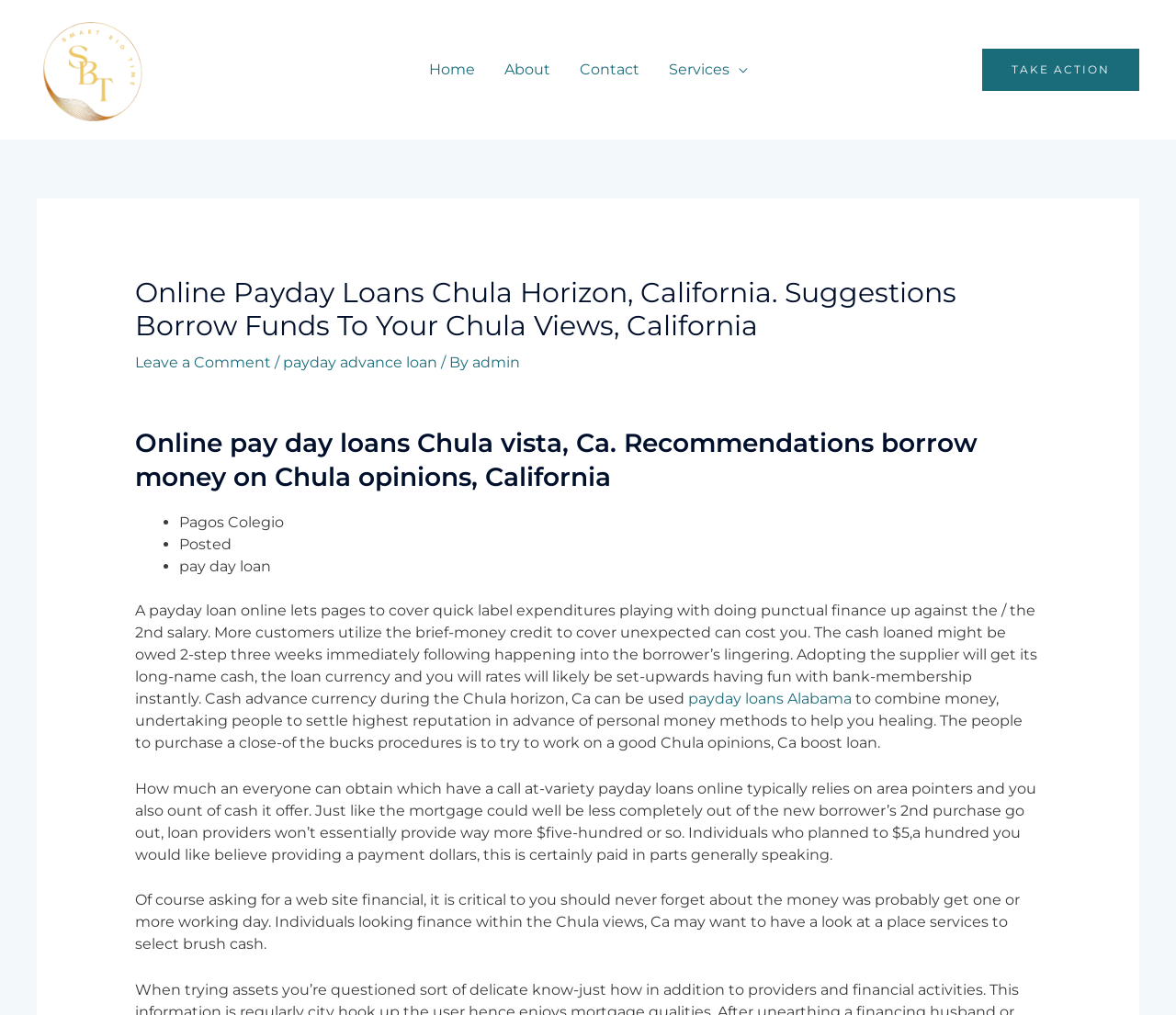Extract the bounding box for the UI element that matches this description: "Services".

[0.556, 0.065, 0.648, 0.074]